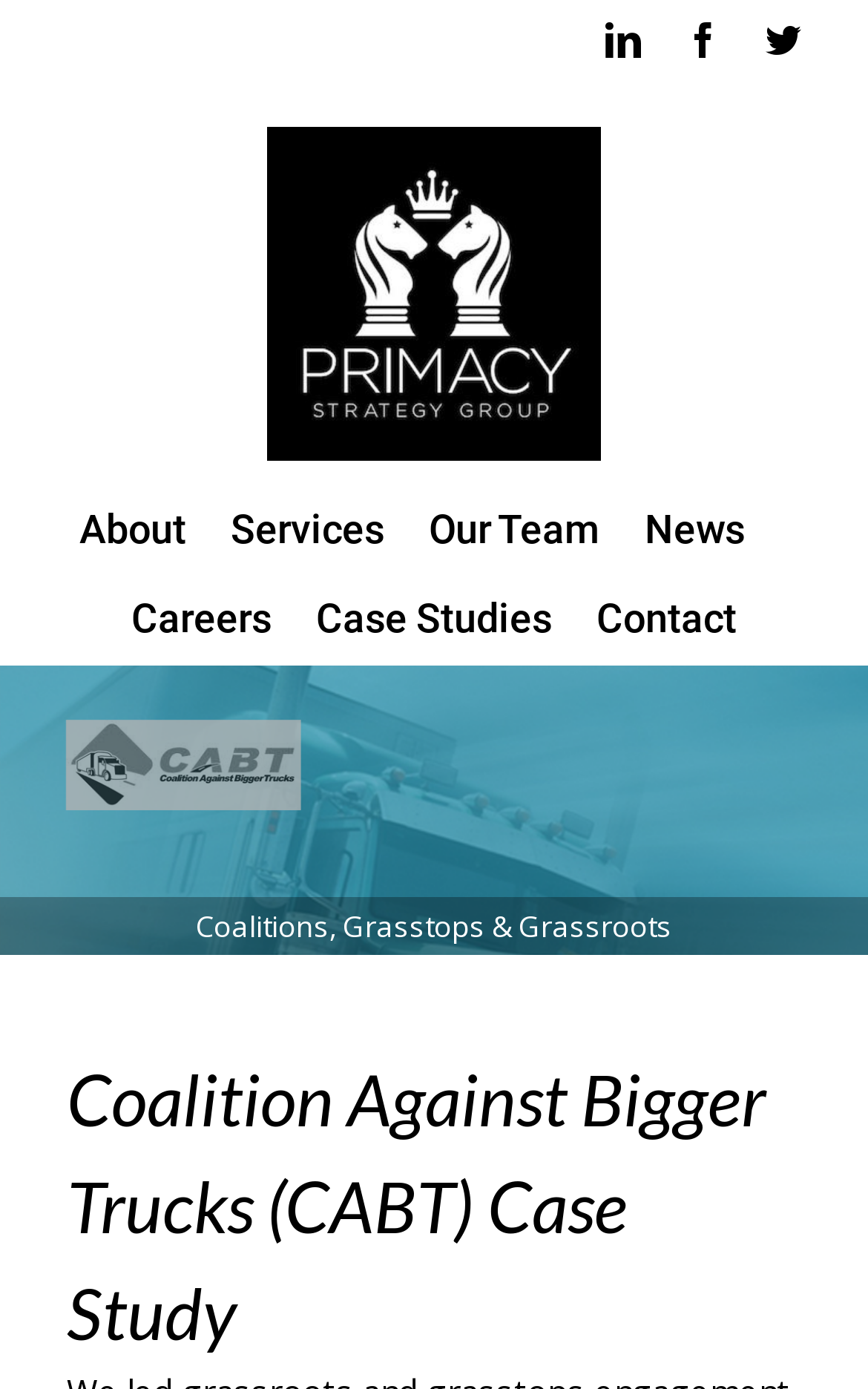Find the bounding box coordinates of the element to click in order to complete this instruction: "Contact Primacy Strategy Group". The bounding box coordinates must be four float numbers between 0 and 1, denoted as [left, top, right, bottom].

[0.687, 0.413, 0.849, 0.478]